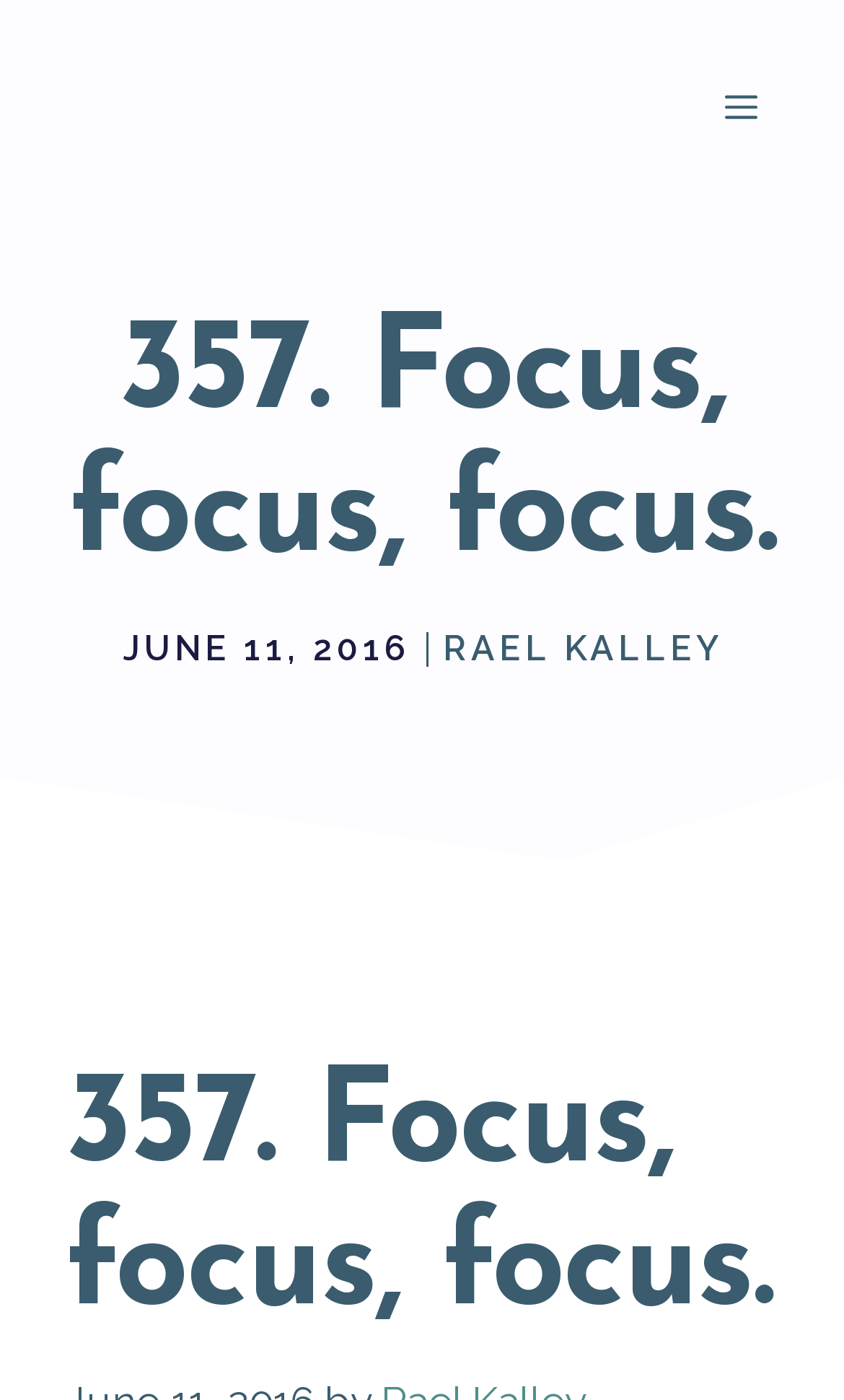Respond to the question below with a single word or phrase:
What is the name of the author?

RAEL KALLEY